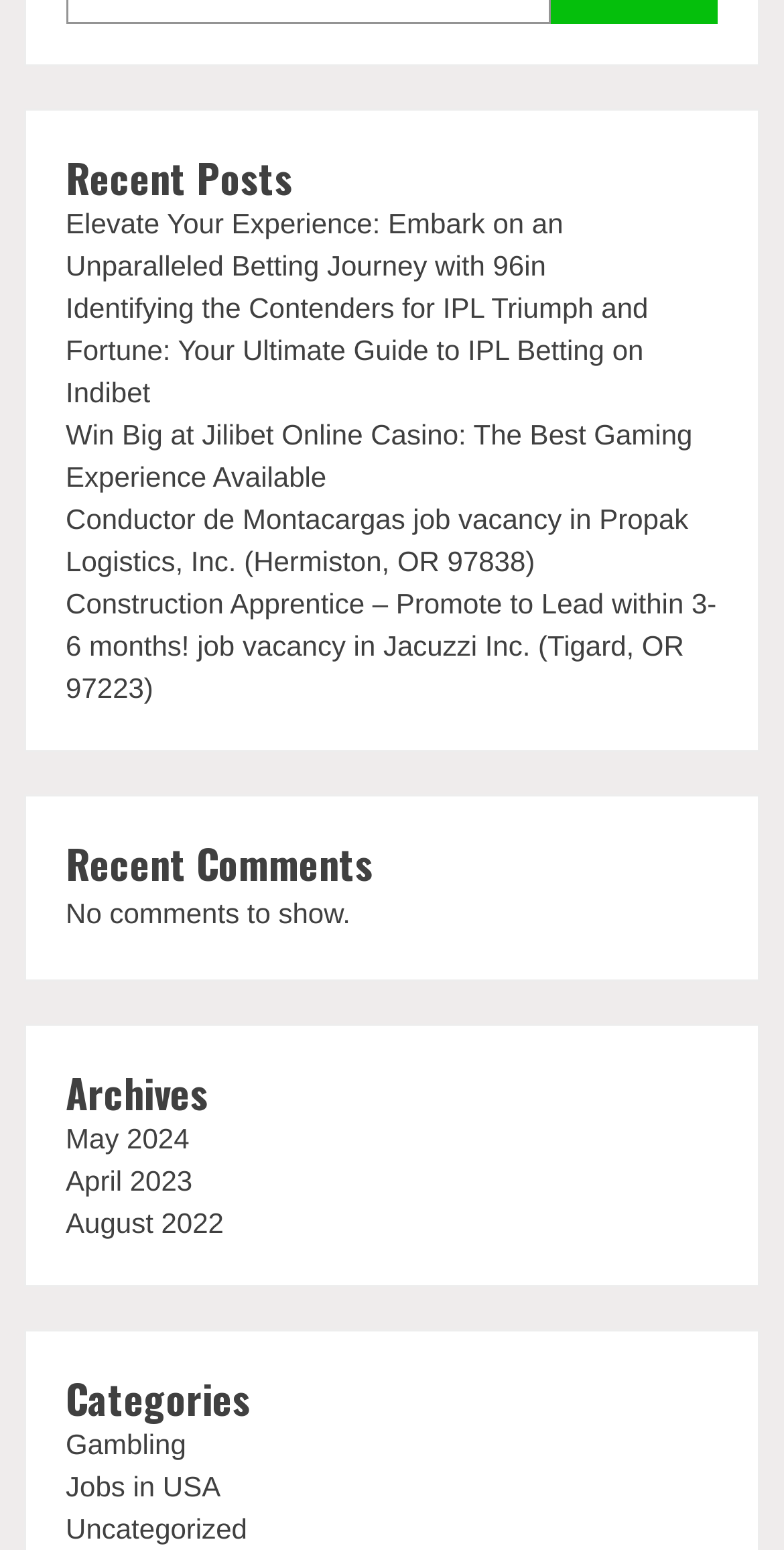Identify the bounding box coordinates of the element that should be clicked to fulfill this task: "View recent posts". The coordinates should be provided as four float numbers between 0 and 1, i.e., [left, top, right, bottom].

[0.084, 0.097, 0.916, 0.131]